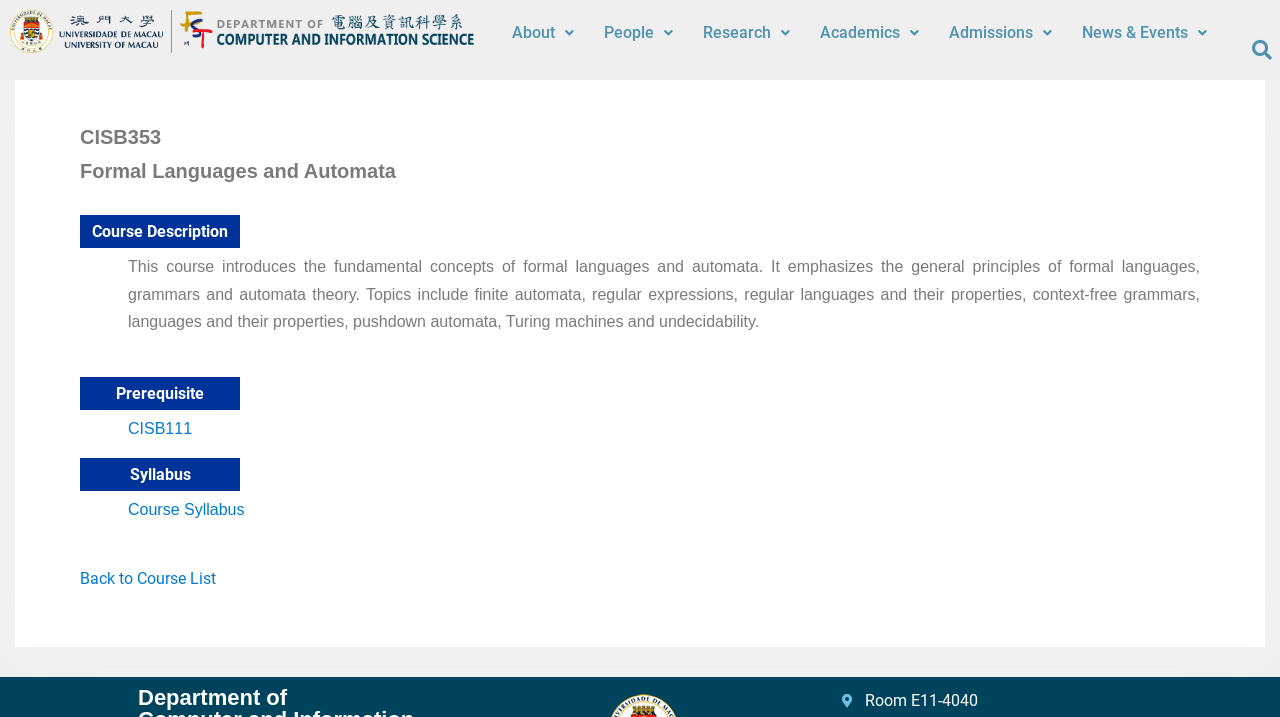Pinpoint the bounding box coordinates of the area that should be clicked to complete the following instruction: "Click the CIS-Logo-Chinese link". The coordinates must be given as four float numbers between 0 and 1, i.e., [left, top, right, bottom].

[0.008, 0.014, 0.371, 0.074]